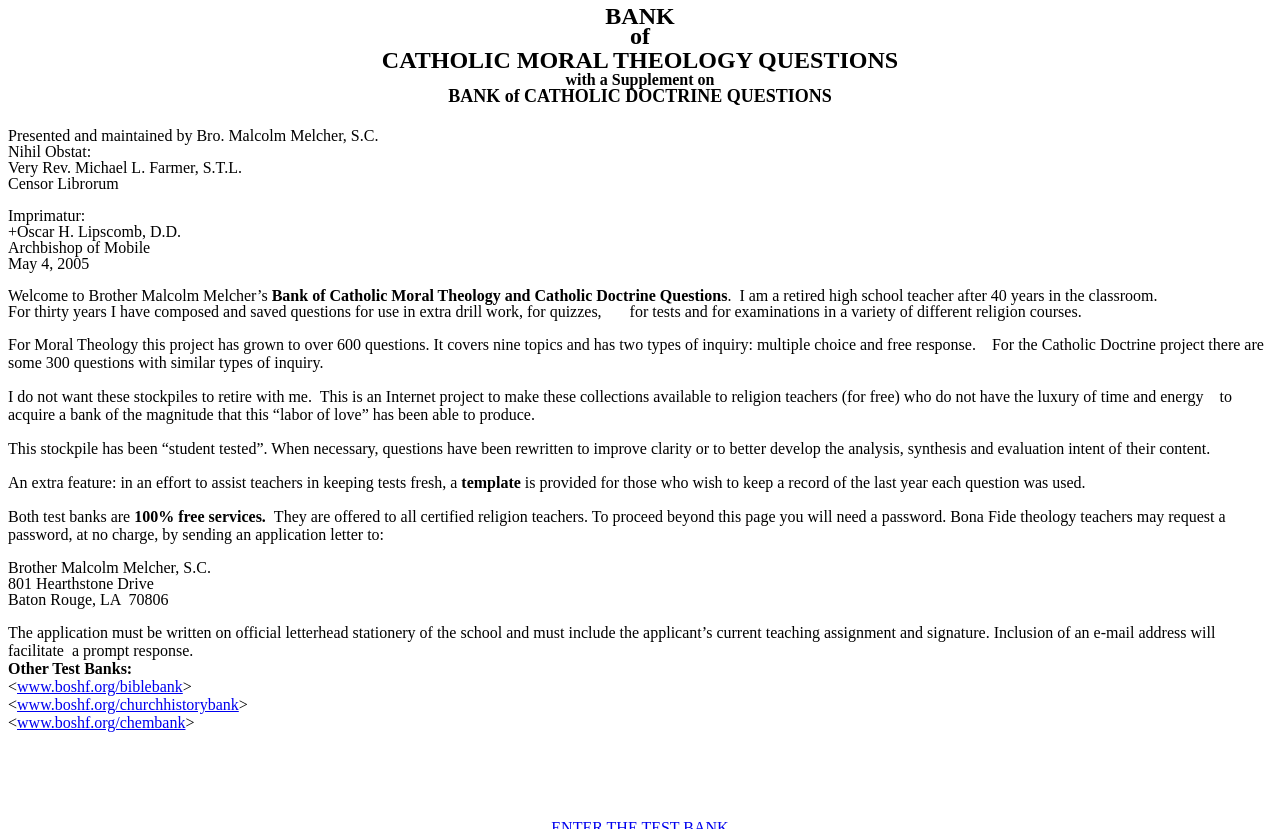Respond to the question below with a concise word or phrase:
Who maintains the Bank of Catholic Moral Theology Questions?

Brother Malcolm Melcher, S.C.